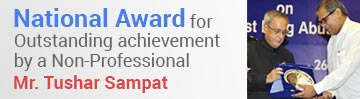What is notable about Mr. Tushar Sampat's achievement?
Use the information from the image to give a detailed answer to the question.

The text highlights the significance of the award, emphasizing Mr. Sampat's notable contributions in his field, despite not being a professional in the traditional sense. This suggests that his achievement is remarkable because he has made significant contributions outside the conventional professional framework.